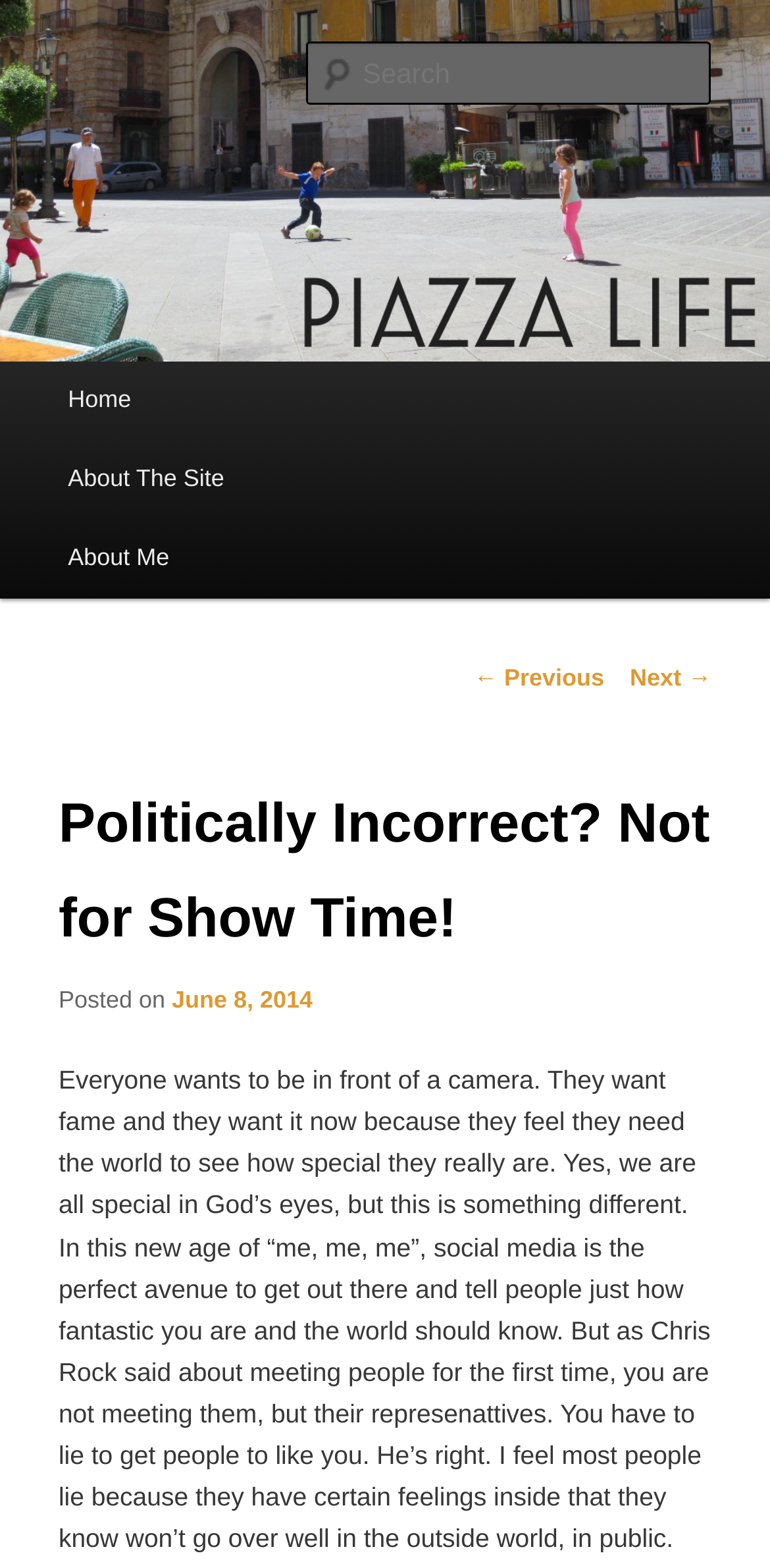When was the current article posted?
Answer with a single word or short phrase according to what you see in the image.

June 8, 2014